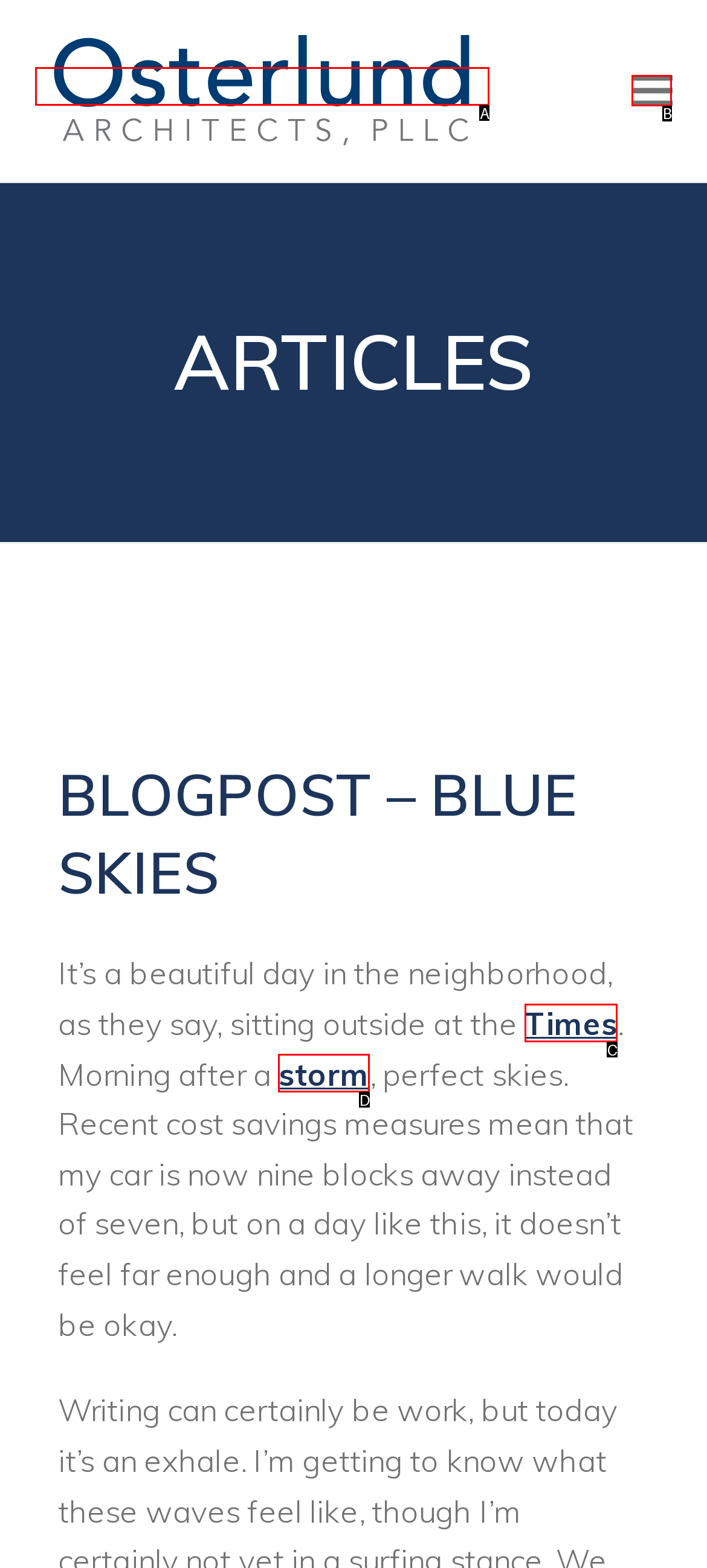Identify the option that corresponds to: storm
Respond with the corresponding letter from the choices provided.

D